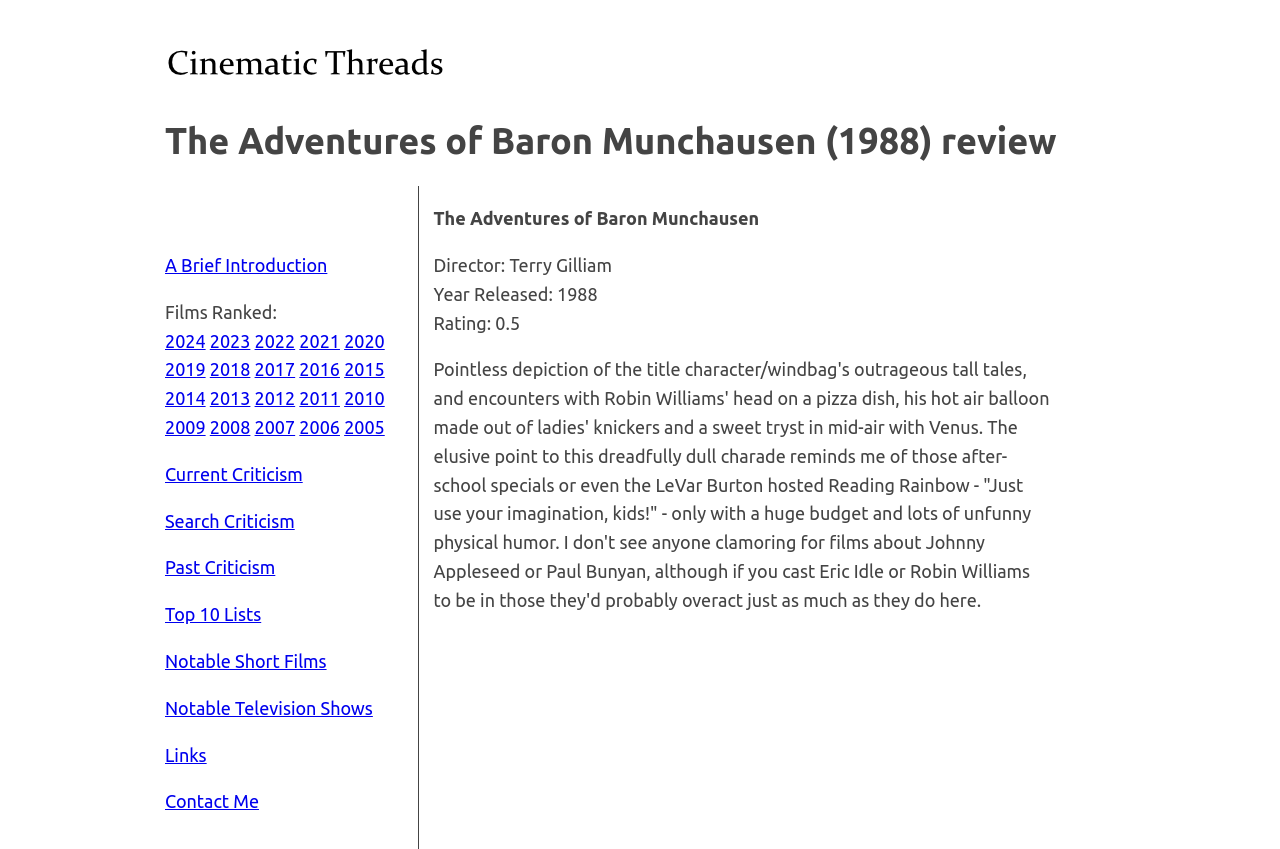Find the bounding box coordinates of the clickable area required to complete the following action: "Click on 'CONTACT'".

None